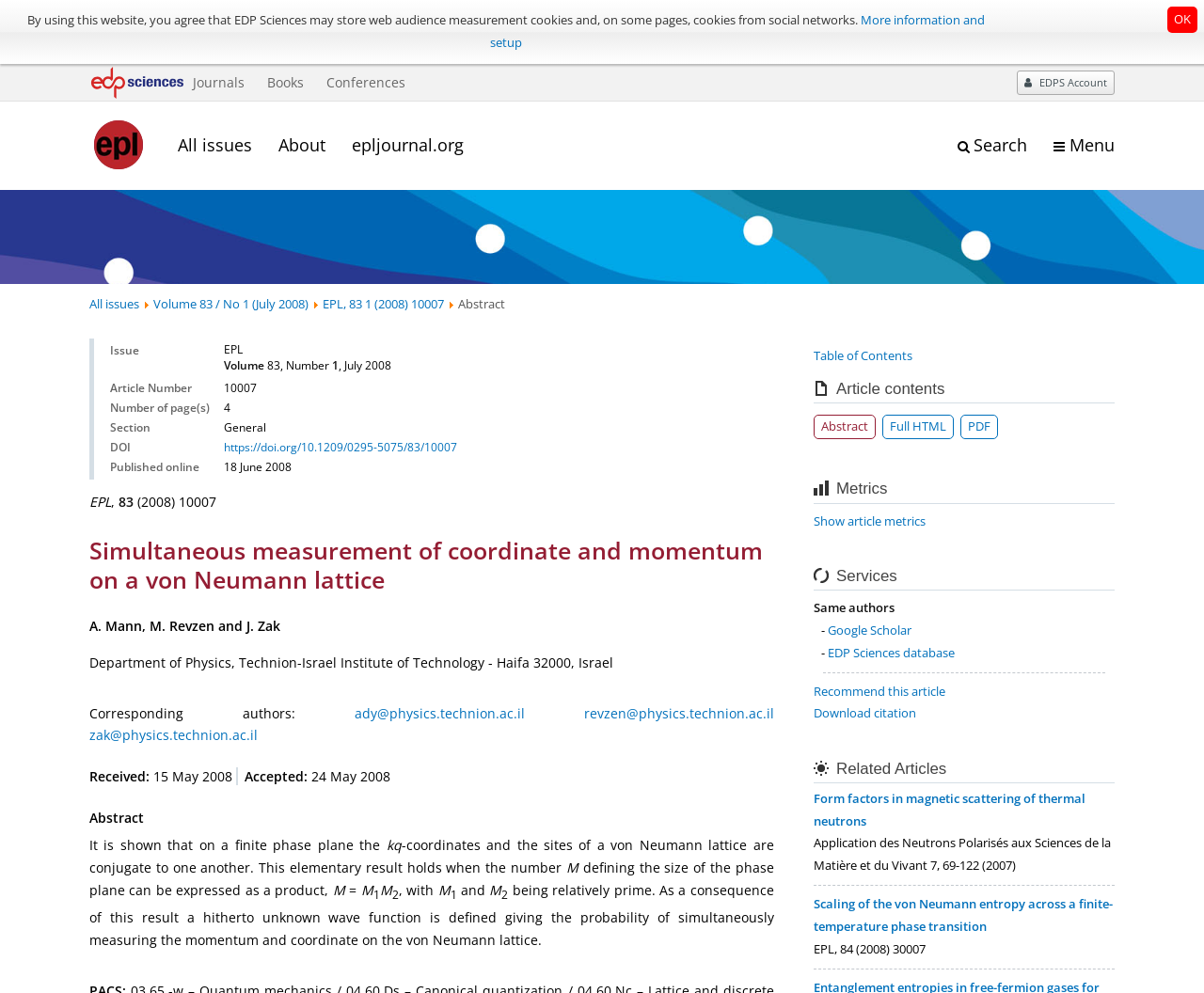What is the journal name of the article?
Give a single word or phrase answer based on the content of the image.

EPL